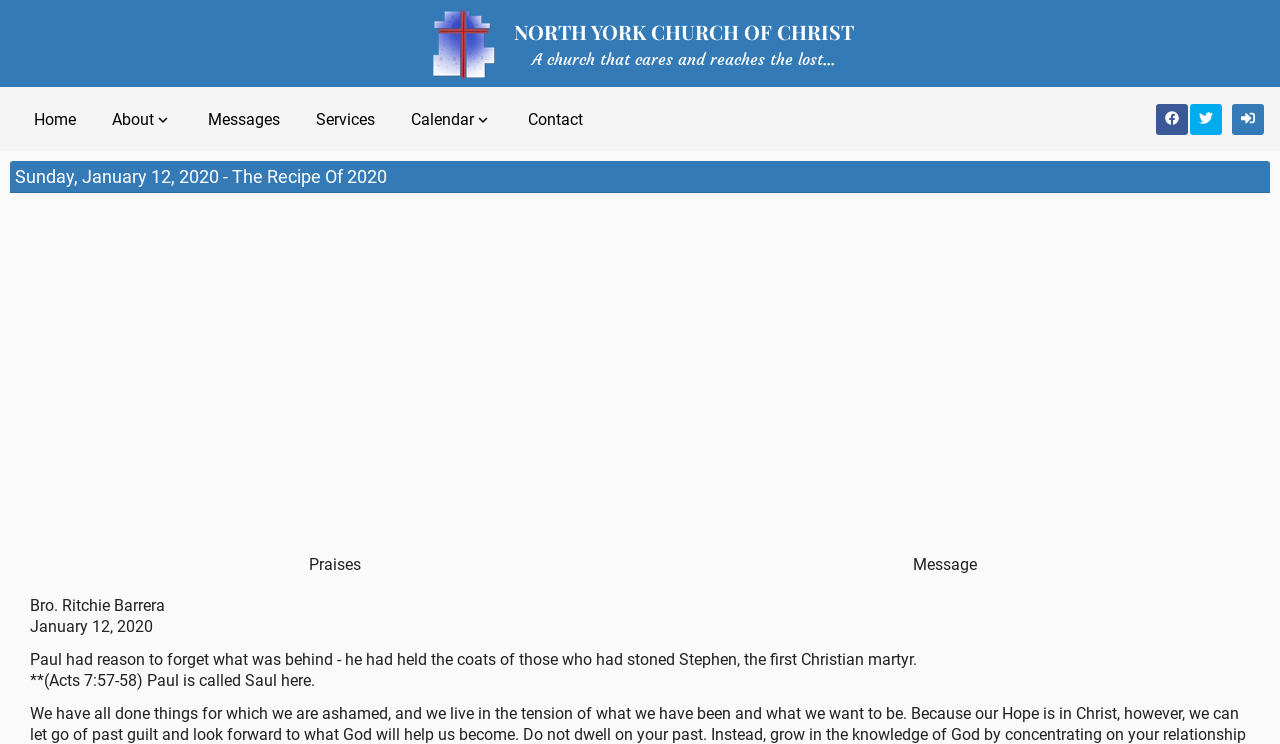Please study the image and answer the question comprehensively:
What is the date of the message?

I found the answer by looking at the static text element that contains the date 'January 12, 2020', which is located below the message title.